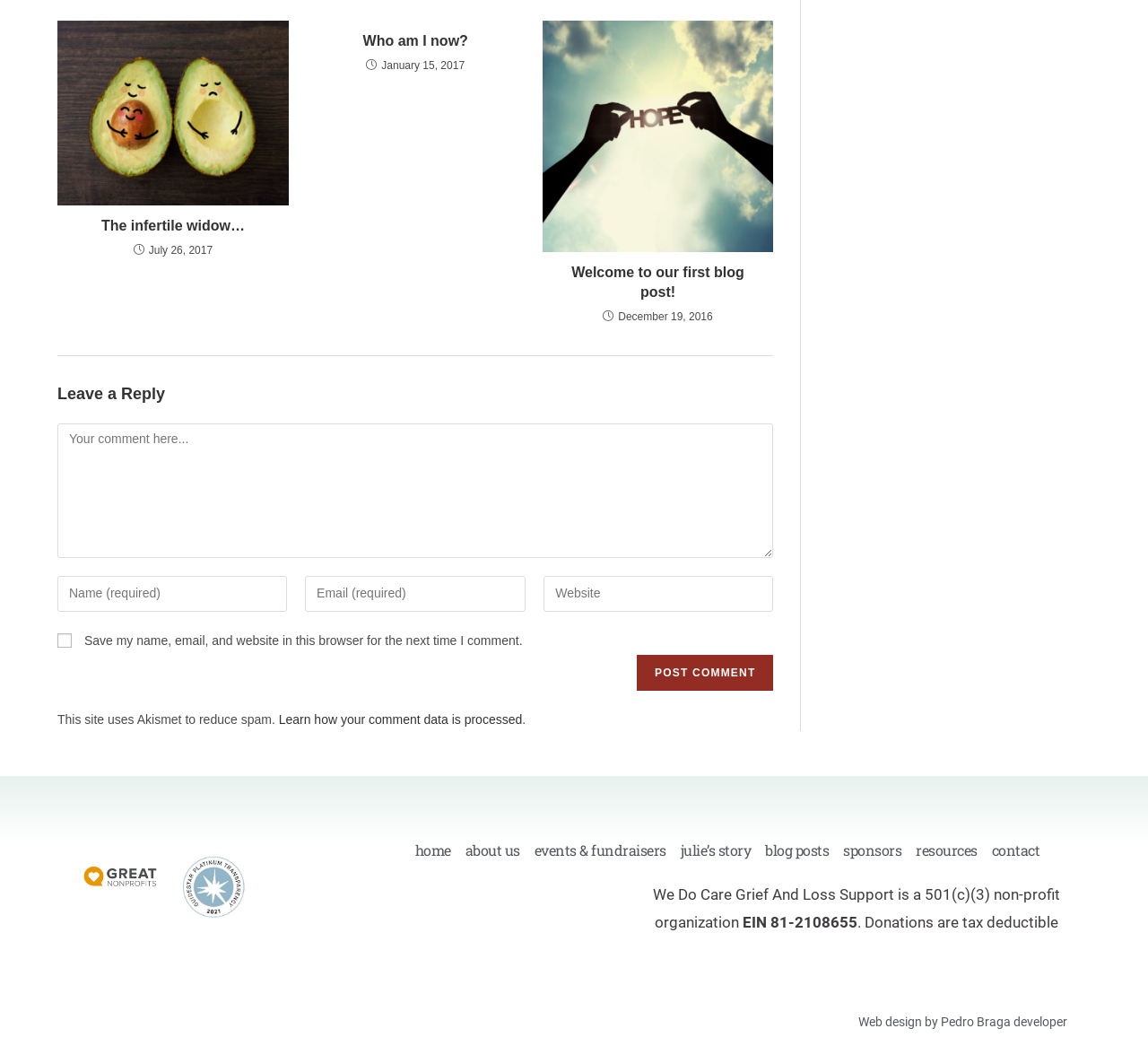Answer the question using only a single word or phrase: 
How many articles are on this webpage?

3